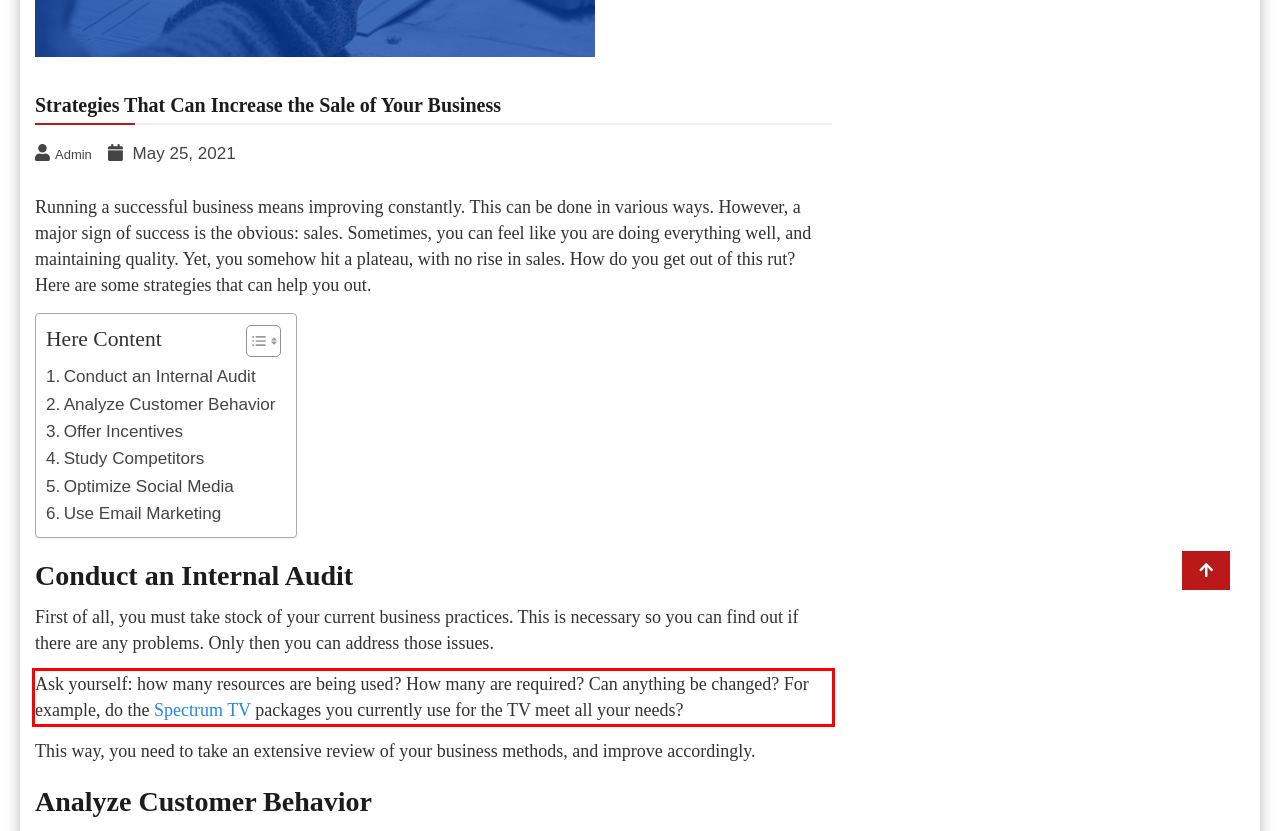Identify and transcribe the text content enclosed by the red bounding box in the given screenshot.

Ask yourself: how many resources are being used? How many are required? Can anything be changed? For example, do the Spectrum TV packages you currently use for the TV meet all your needs?